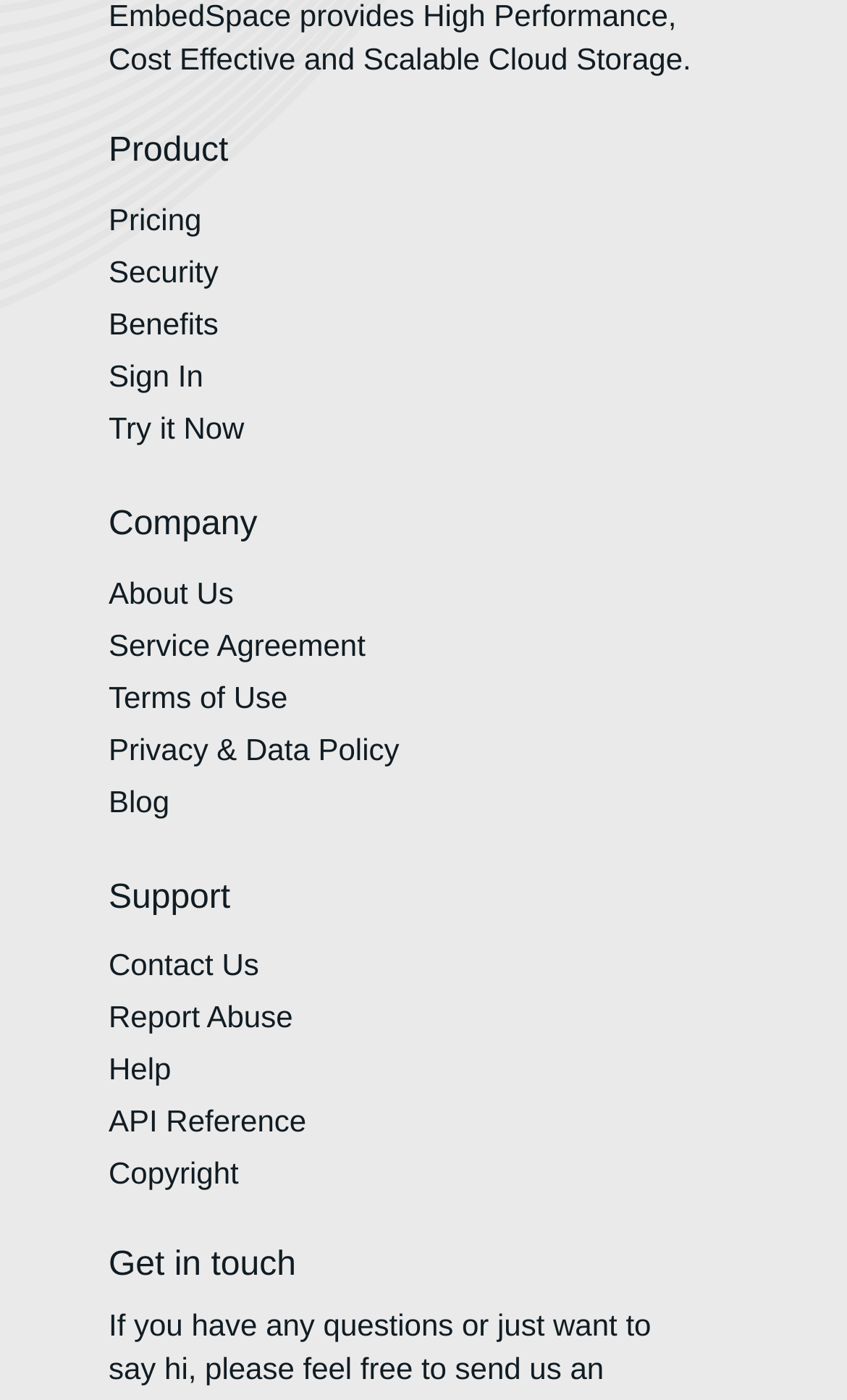Identify the coordinates of the bounding box for the element described below: "Help". Return the coordinates as four float numbers between 0 and 1: [left, top, right, bottom].

[0.128, 0.751, 0.202, 0.776]